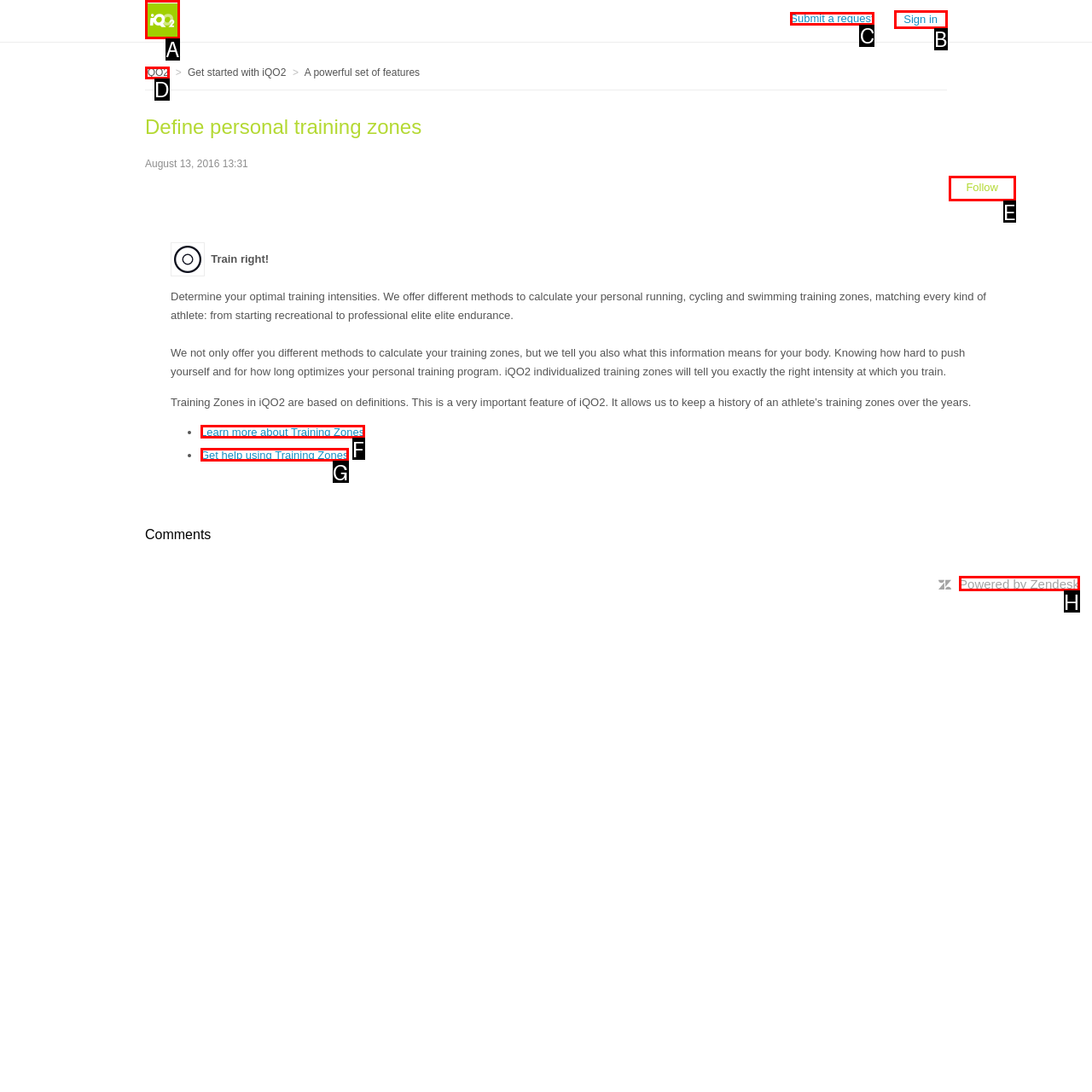Given the task: Follow, point out the letter of the appropriate UI element from the marked options in the screenshot.

E